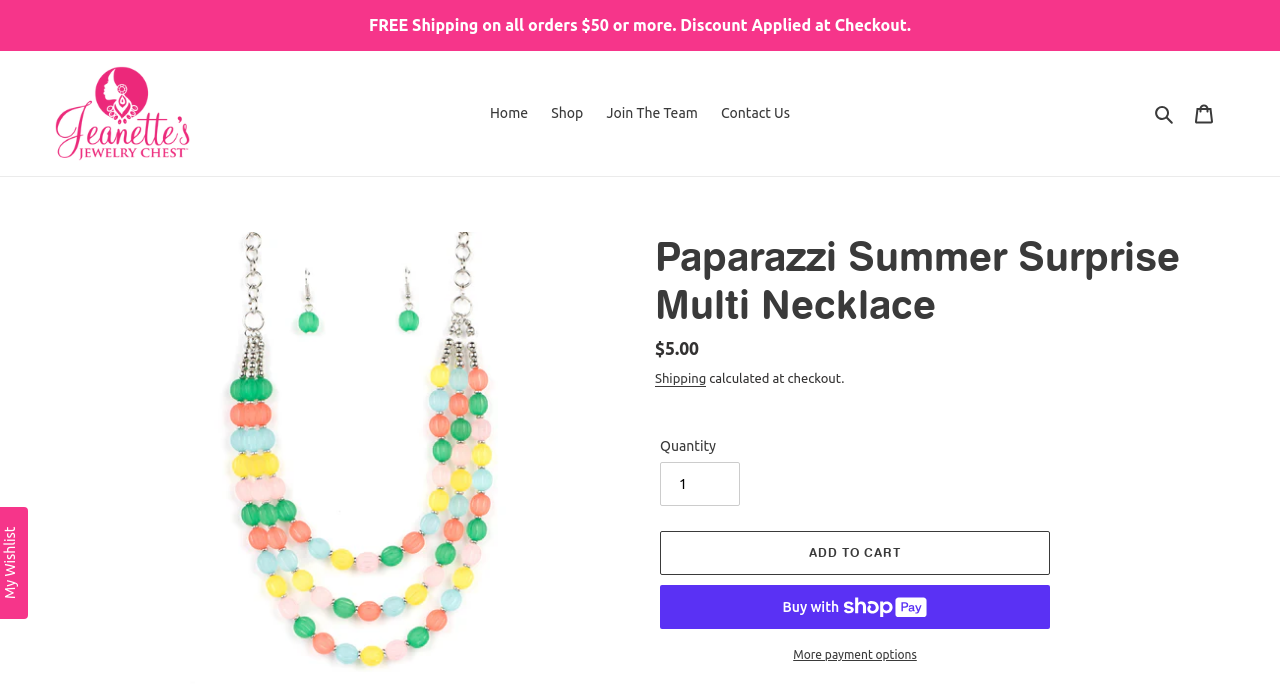Please identify the primary heading on the webpage and return its text.

Paparazzi Summer Surprise Multi Necklace